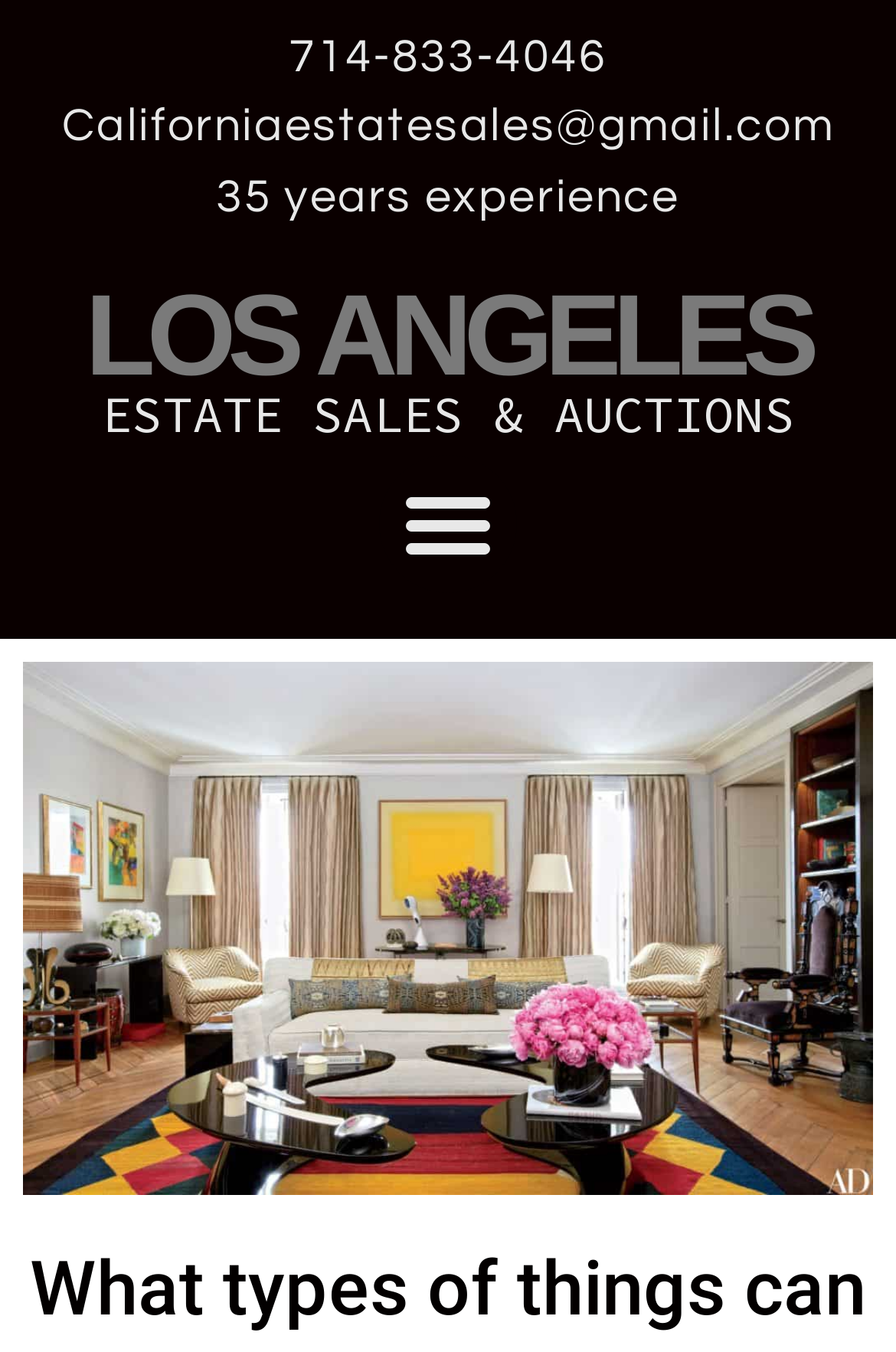Based on what you see in the screenshot, provide a thorough answer to this question: What is the main topic of the webpage?

I found the main topic by looking at the heading element with the text 'ESTATE SALES & AUCTIONS' which has a bounding box coordinate of [0.026, 0.288, 0.974, 0.325].